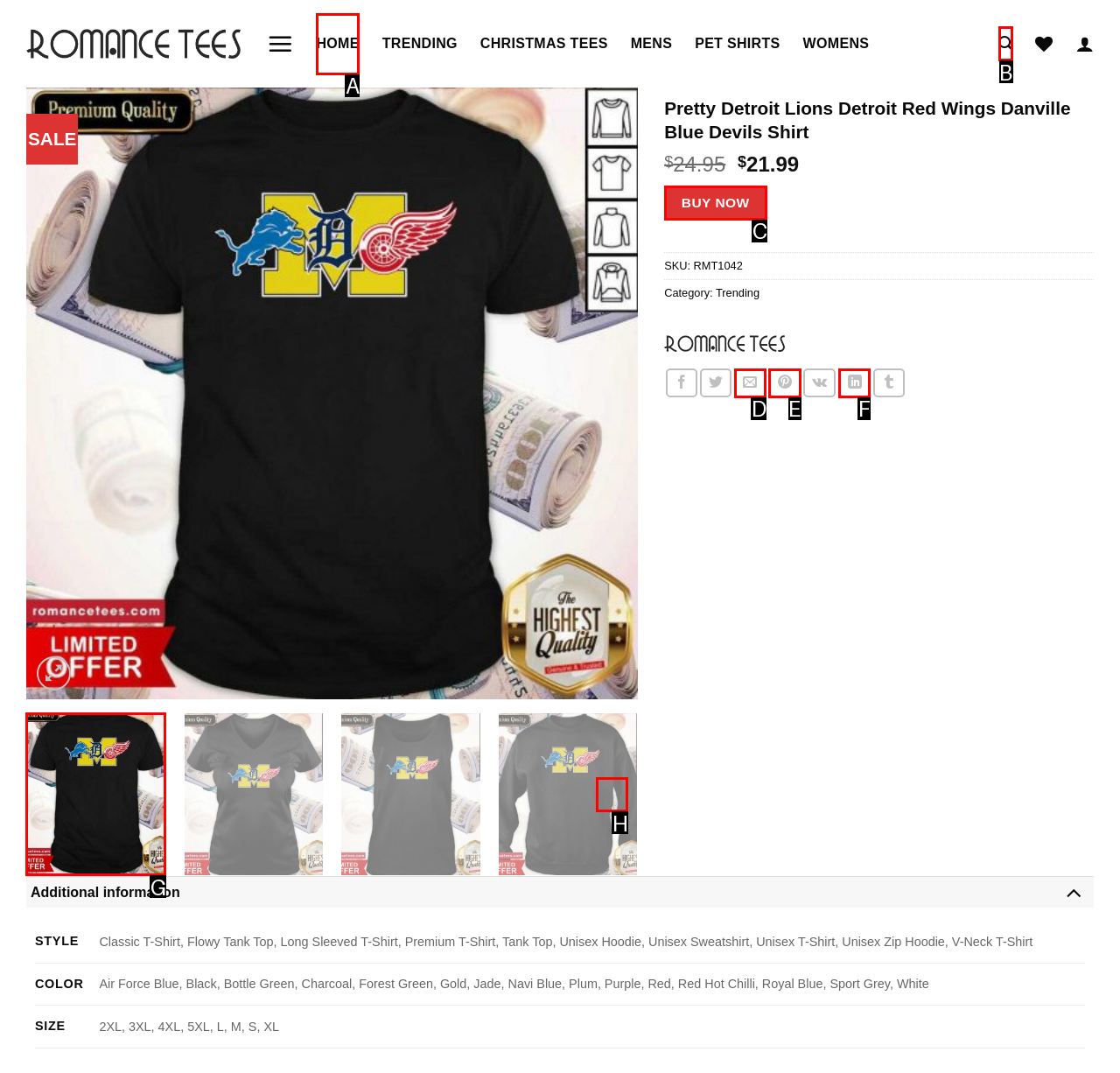Identify the HTML element to click to fulfill this task: Click on the 'BUY NOW' button
Answer with the letter from the given choices.

C